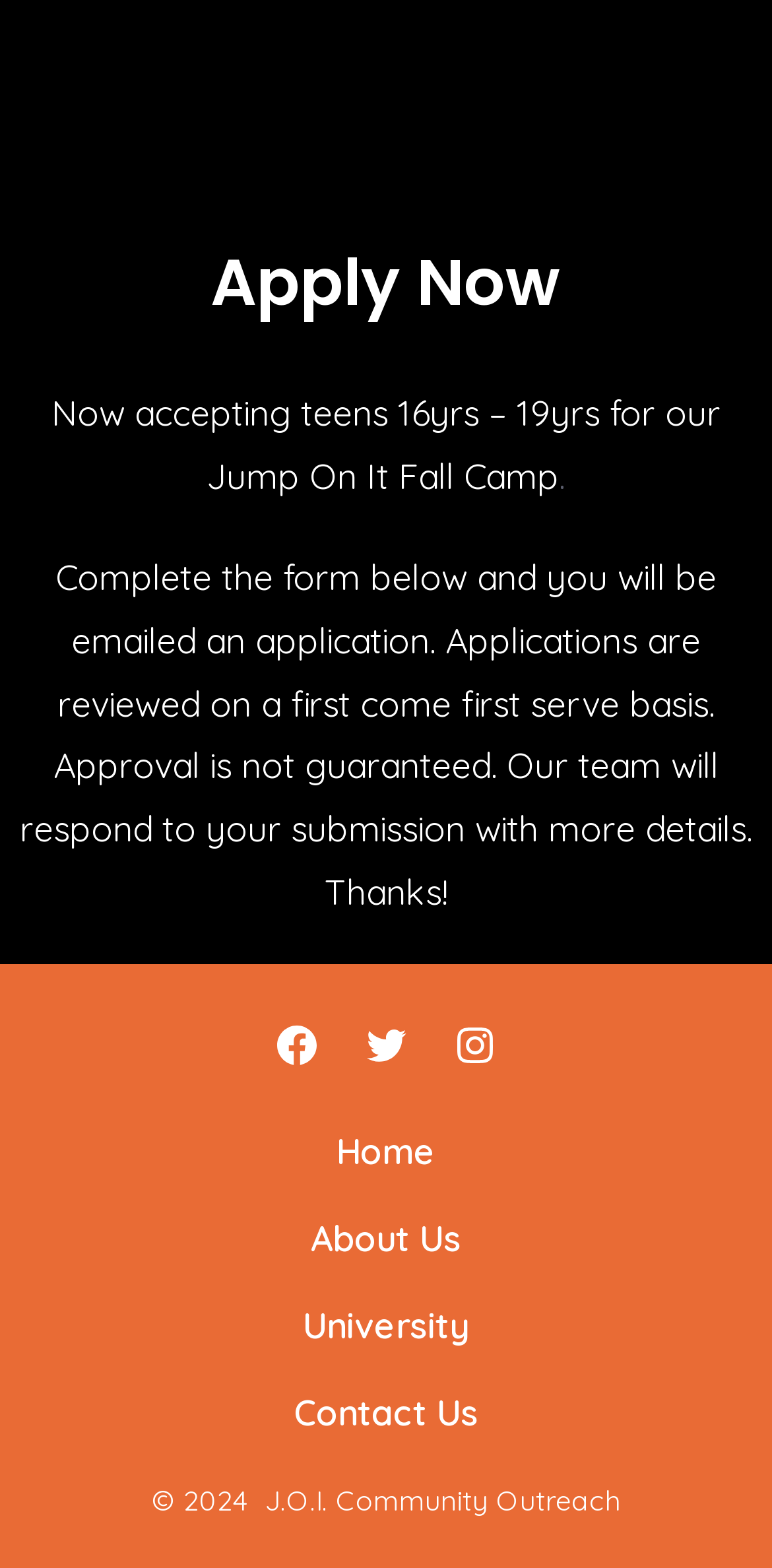Please find the bounding box coordinates of the element that must be clicked to perform the given instruction: "Click Apply Now". The coordinates should be four float numbers from 0 to 1, i.e., [left, top, right, bottom].

[0.024, 0.153, 0.976, 0.208]